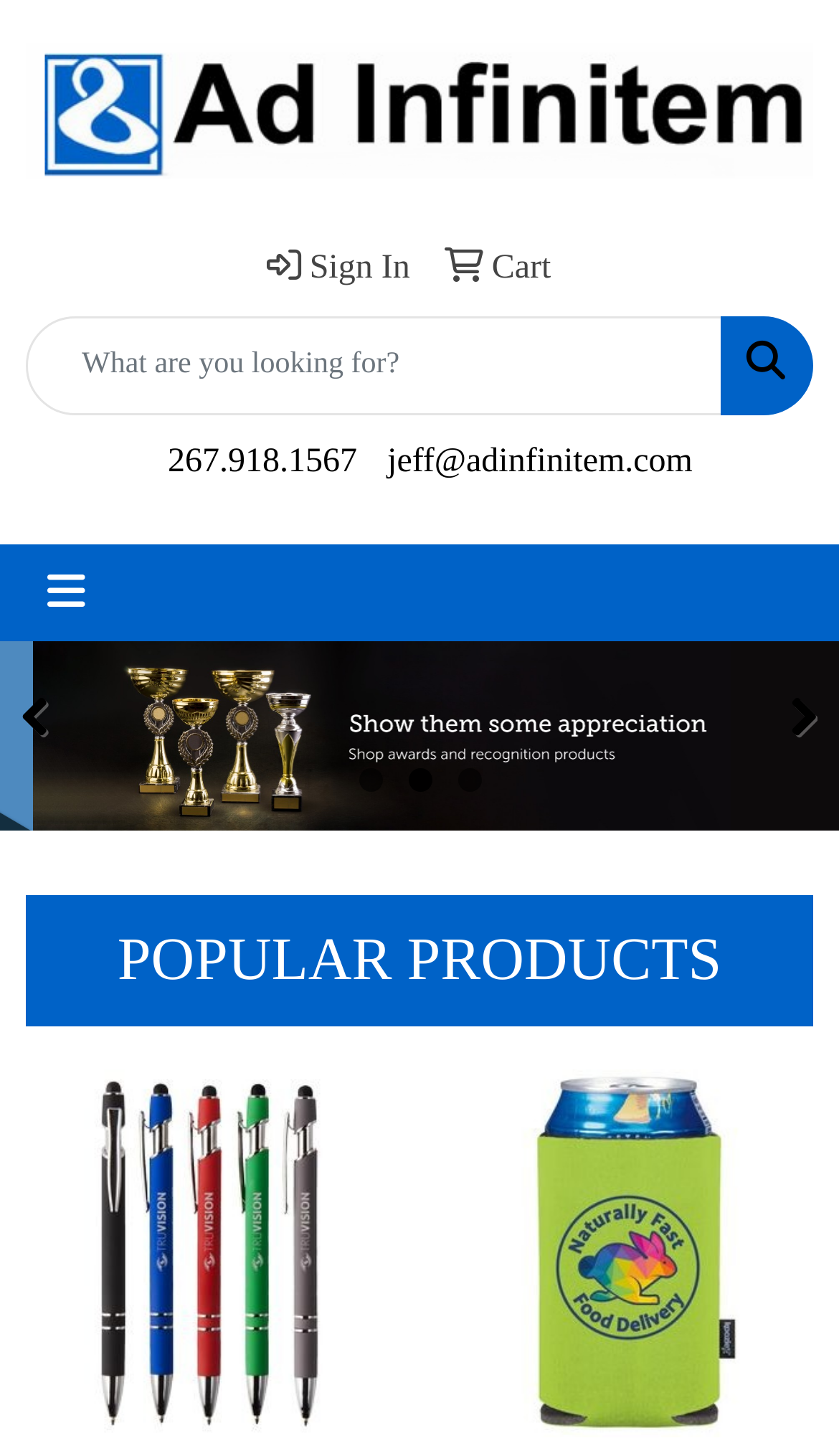Locate the bounding box coordinates of the area where you should click to accomplish the instruction: "View previous slide".

[0.026, 0.476, 0.128, 0.52]